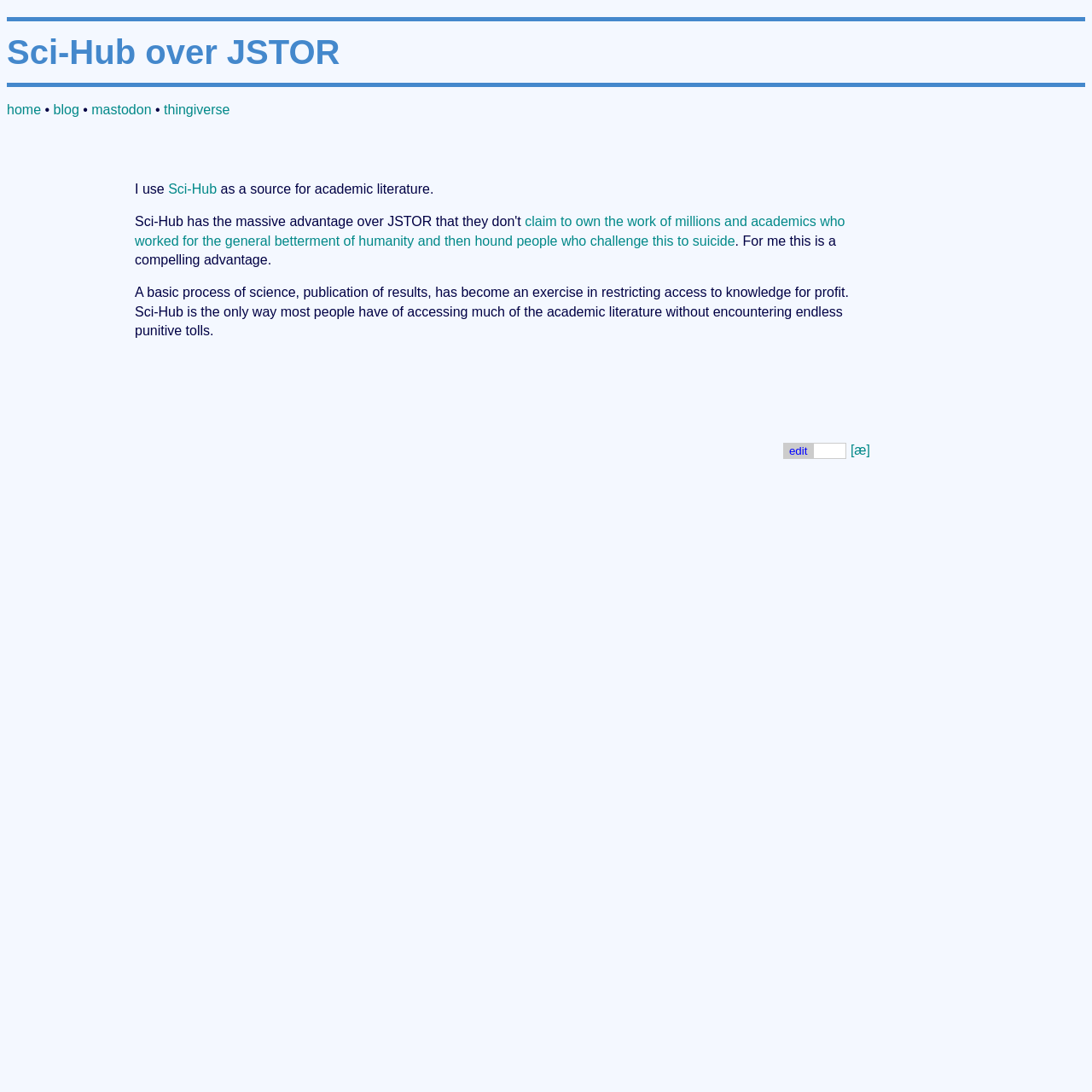Find the bounding box coordinates for the UI element whose description is: "name="submit" value="edit"". The coordinates should be four float numbers between 0 and 1, in the format [left, top, right, bottom].

[0.717, 0.405, 0.745, 0.42]